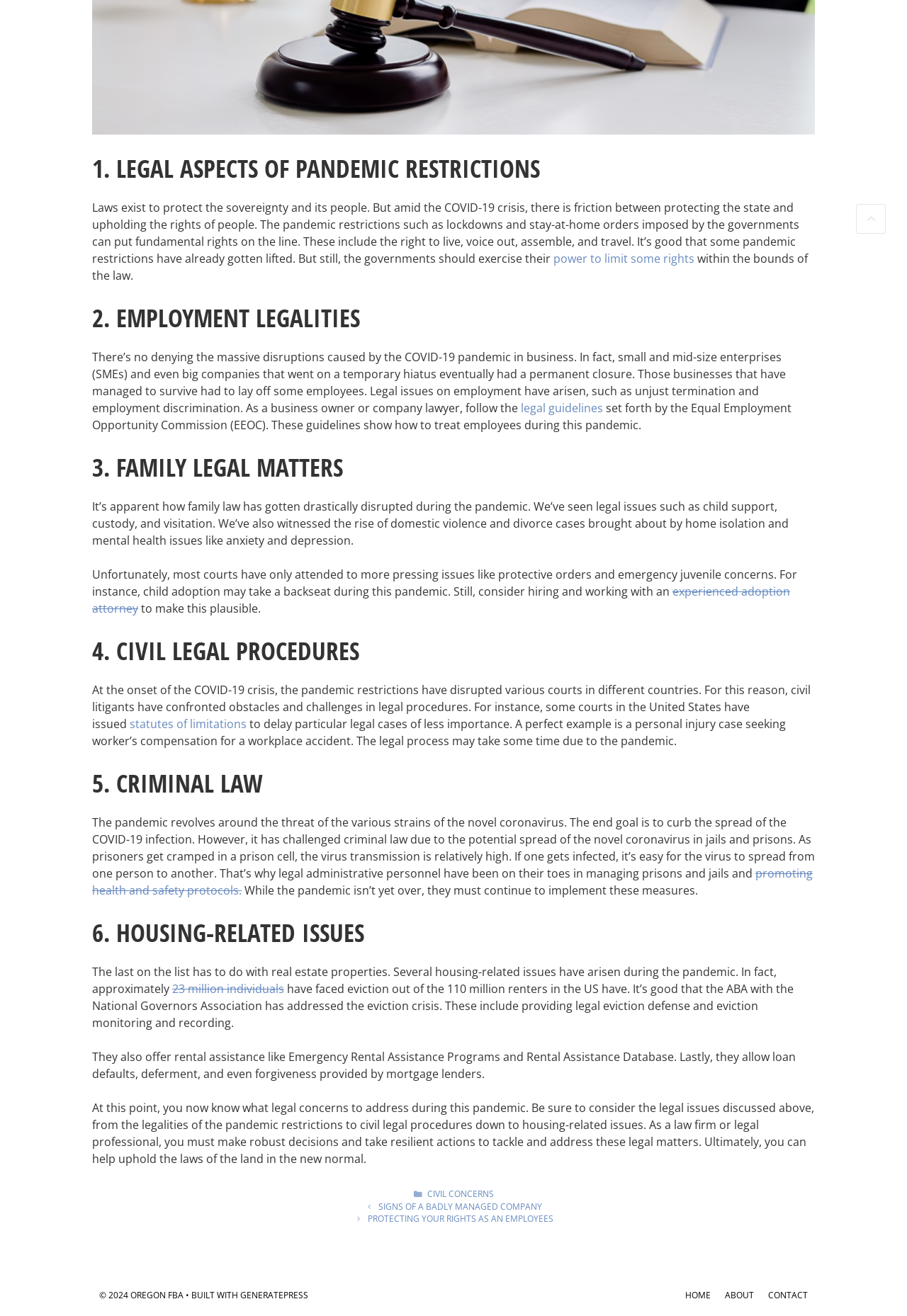How many individuals have faced eviction in the US?
Please provide a comprehensive answer based on the information in the image.

The webpage states that approximately 23 million individuals out of 110 million renters in the US have faced eviction, and that the ABA with the National Governors Association has addressed the eviction crisis.